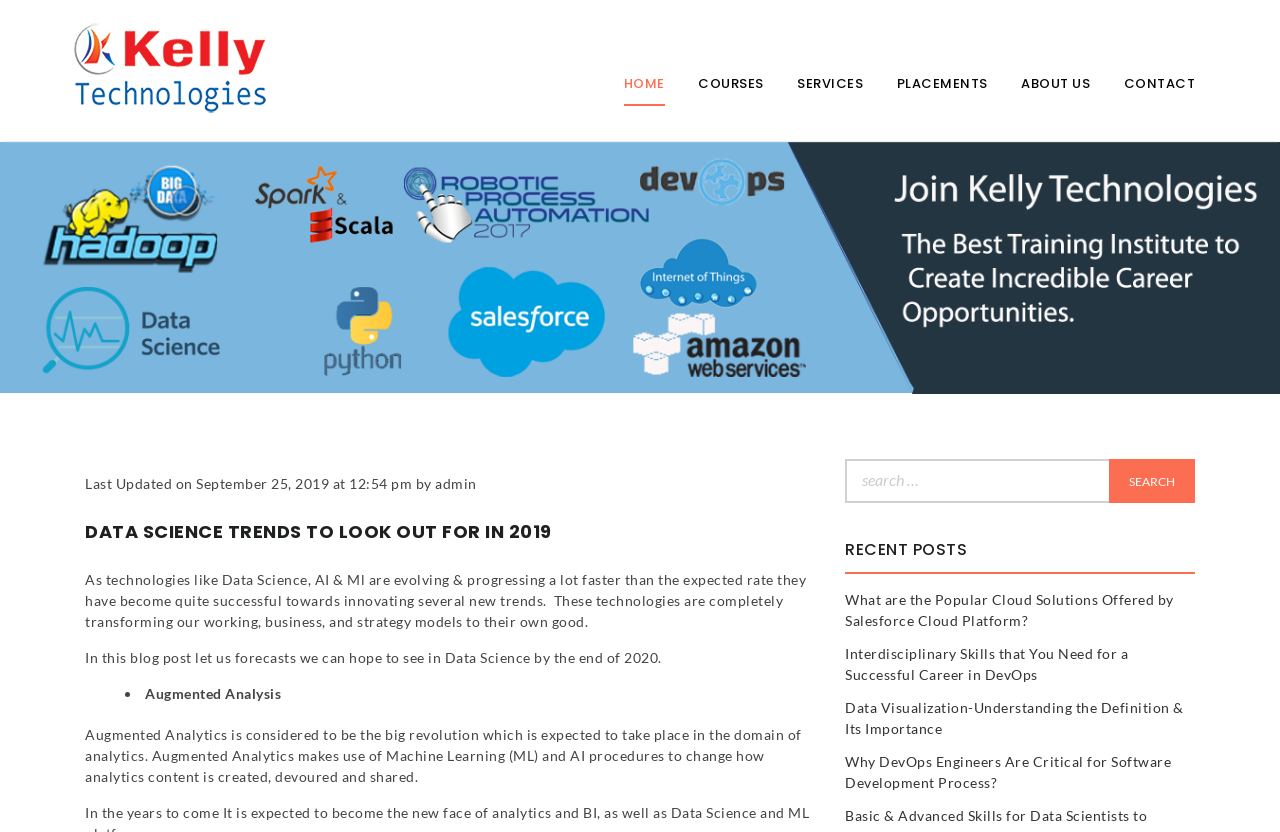Analyze the image and deliver a detailed answer to the question: What is the topic of the blog post?

The topic of the blog post can be inferred from the heading element with the text 'DATA SCIENCE TRENDS TO LOOK OUT FOR IN 2019' which is located below the blog name.